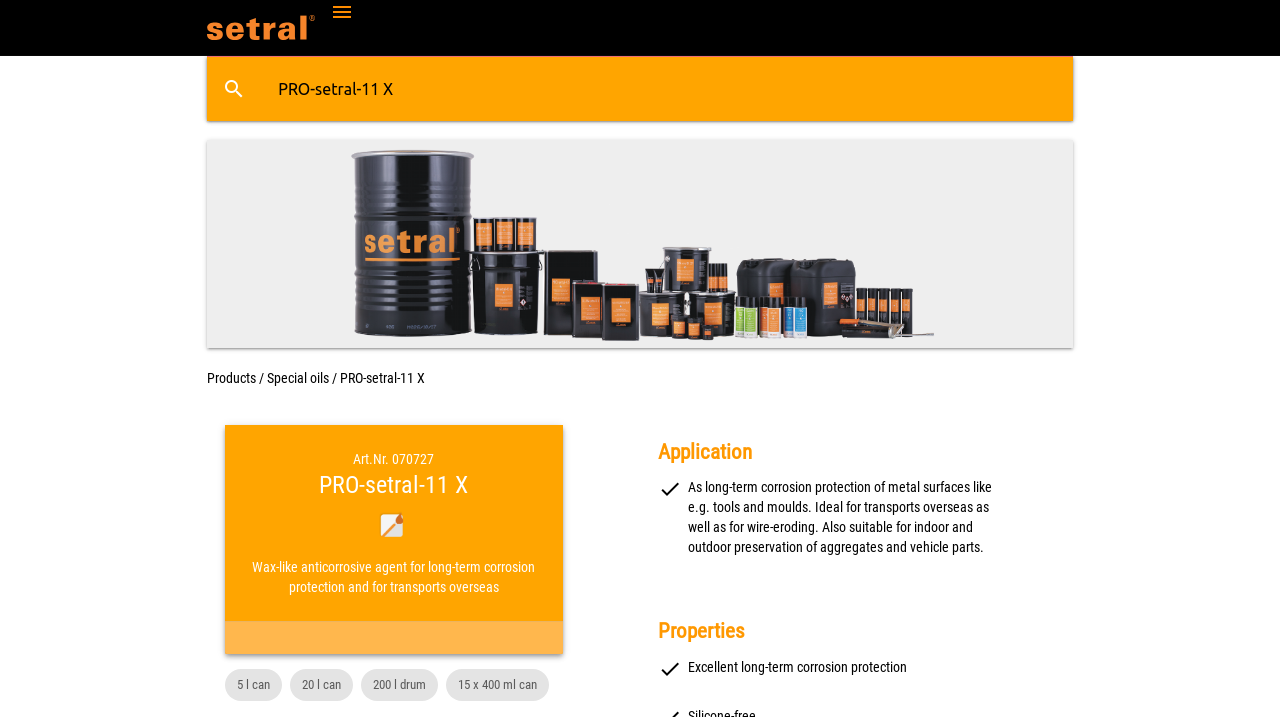What is the product name?
Please describe in detail the information shown in the image to answer the question.

I found the product name by looking at the StaticText element with the text 'PRO-setral-11 X' which is located at [0.217, 0.112, 0.307, 0.137]. This text is likely to be the product name as it is prominently displayed on the page.